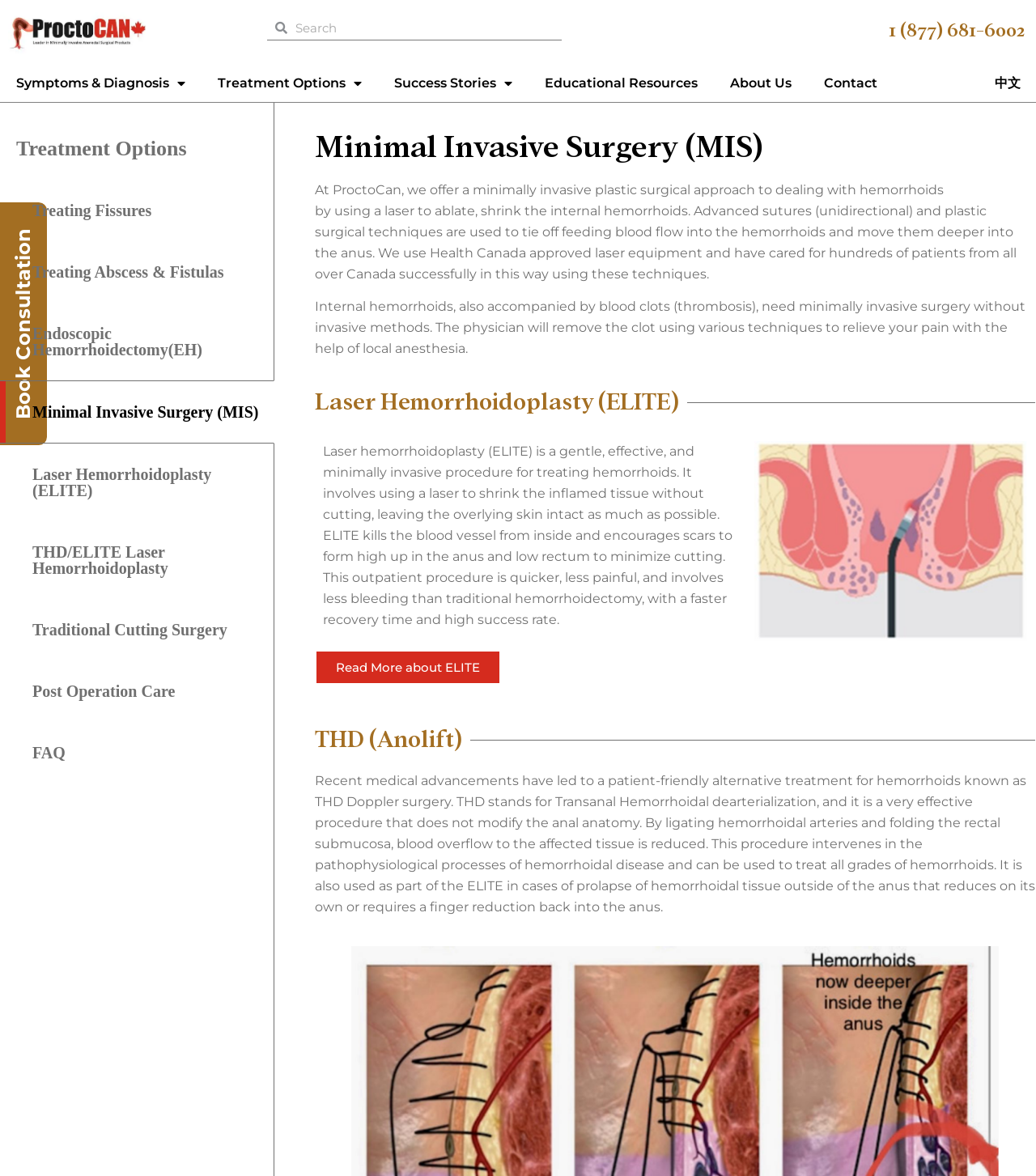Provide a comprehensive caption for the webpage.

The webpage is about Minimal Invasive Surgery (MIS) for hemorrhoids, specifically provided by ProctoCAN. At the top, there is a search bar and a phone number, 1 (877) 681-6002, which is also a clickable link. Below this, there are several navigation links, including Symptoms & Diagnosis, Treatment Options, Success Stories, Educational Resources, About Us, and Contact. 

On the left side, there is a vertical menu with links to various treatment options, including Treating Fissures, Treating Abscess & Fistulas, Endoscopic Hemorrhoidectomy (EH), Minimal Invasive Surgery (MIS), Laser Hemorrhoidoplasty (ELITE), THD/ELITE Laser Hemorrhoidoplasty, Traditional Cutting Surgery, Post Operation Care, and FAQ.

The main content of the page is divided into three sections. The first section is about Minimal Invasive Surgery (MIS), which describes the procedure as a minimally invasive plastic surgical approach to dealing with hemorrhoids using a laser to ablate and shrink internal hemorrhoids. 

The second section is about Laser Hemorrhoidoplasty (ELITE), which is a gentle, effective, and minimally invasive procedure for treating hemorrhoids. This section provides a detailed description of the procedure and its benefits, including being quicker, less painful, and involving less bleeding than traditional hemorrhoidectomy. There is also a "Read More about ELITE" link at the bottom of this section.

The third section is about THD (Anolift), which is a patient-friendly alternative treatment for hemorrhoids that does not modify the anal anatomy. This section provides a detailed description of the procedure and its benefits.